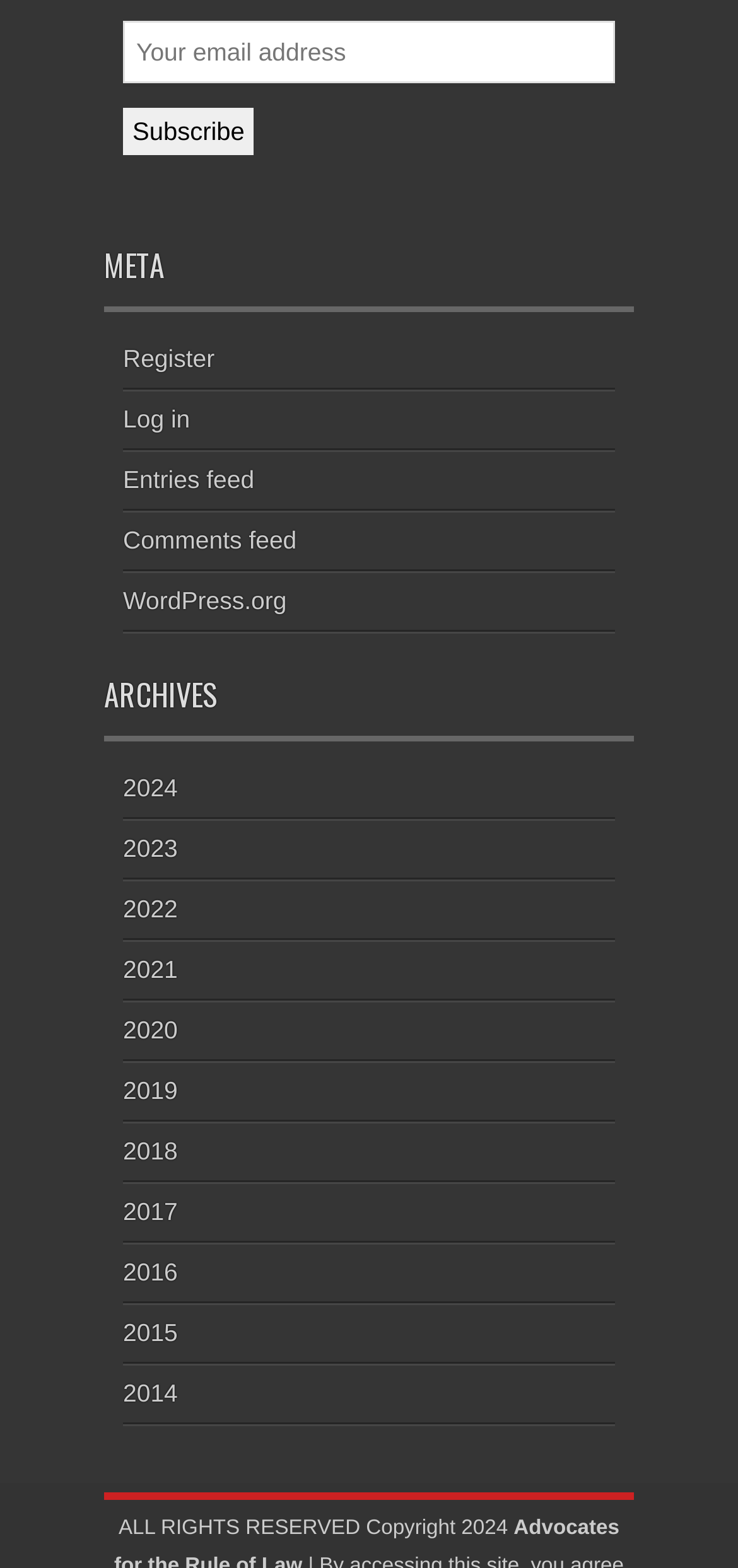Please determine the bounding box coordinates of the section I need to click to accomplish this instruction: "Register a new account".

[0.167, 0.22, 0.291, 0.238]